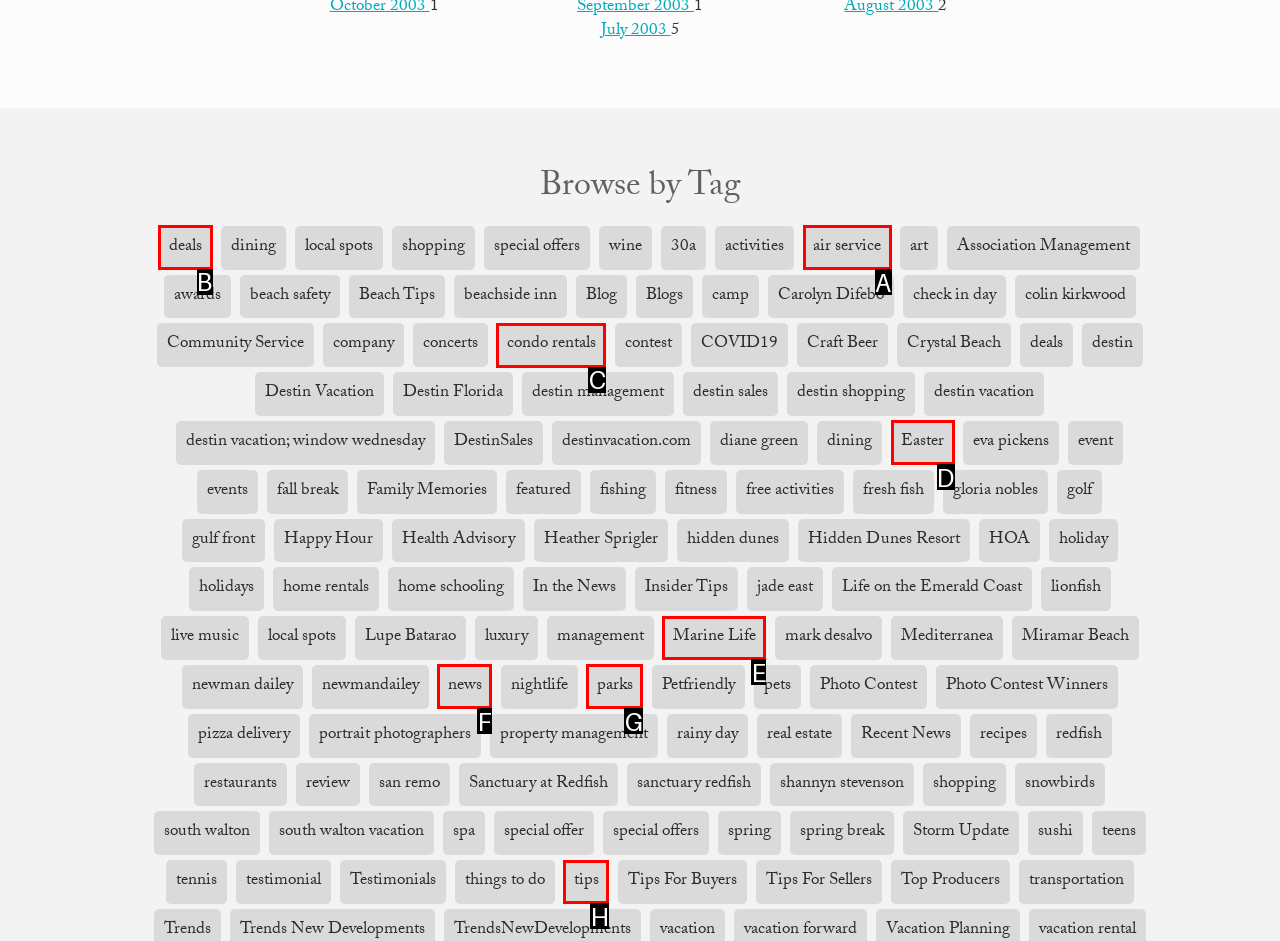Point out the HTML element I should click to achieve the following task: Click on deals Provide the letter of the selected option from the choices.

B